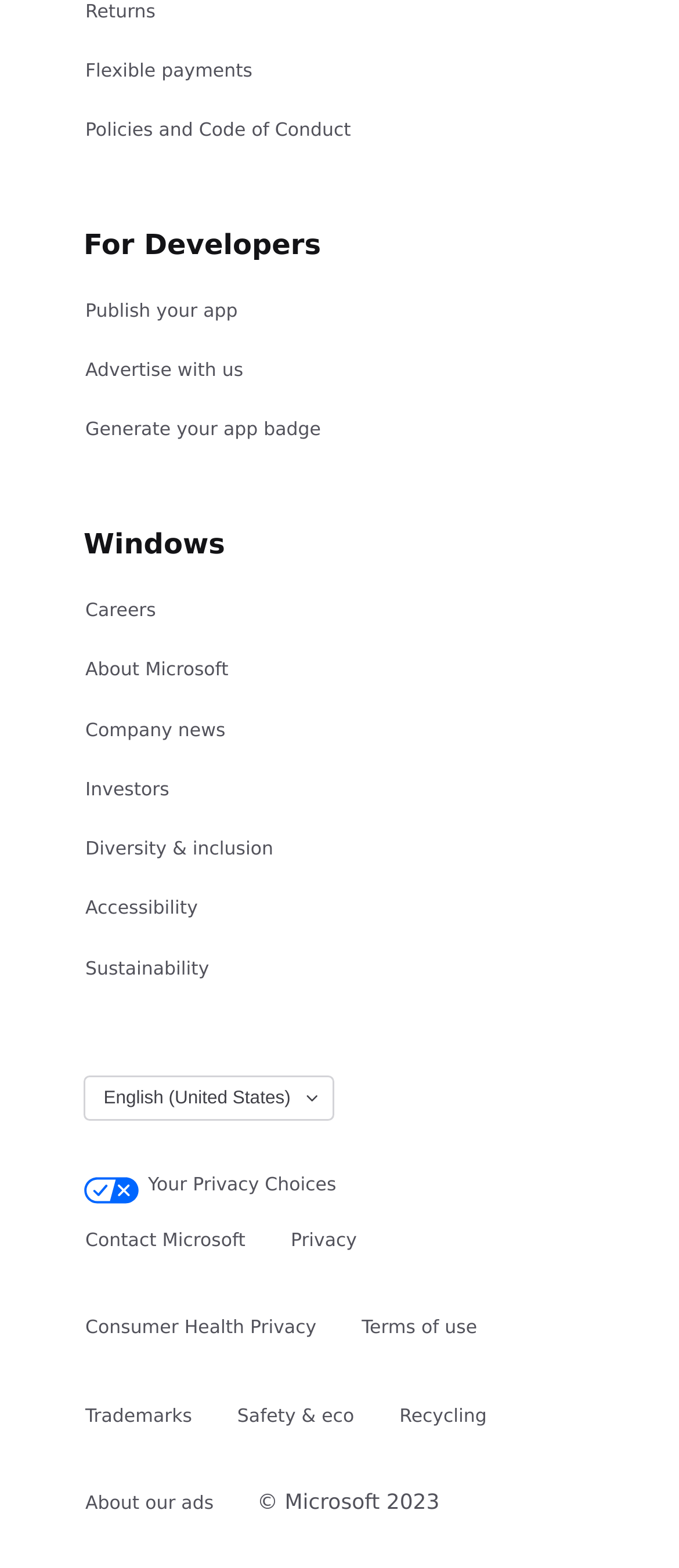What is the language currently selected?
Please provide a comprehensive answer to the question based on the webpage screenshot.

I looked at the language selection button and found that the currently selected language is 'English (United States)'.